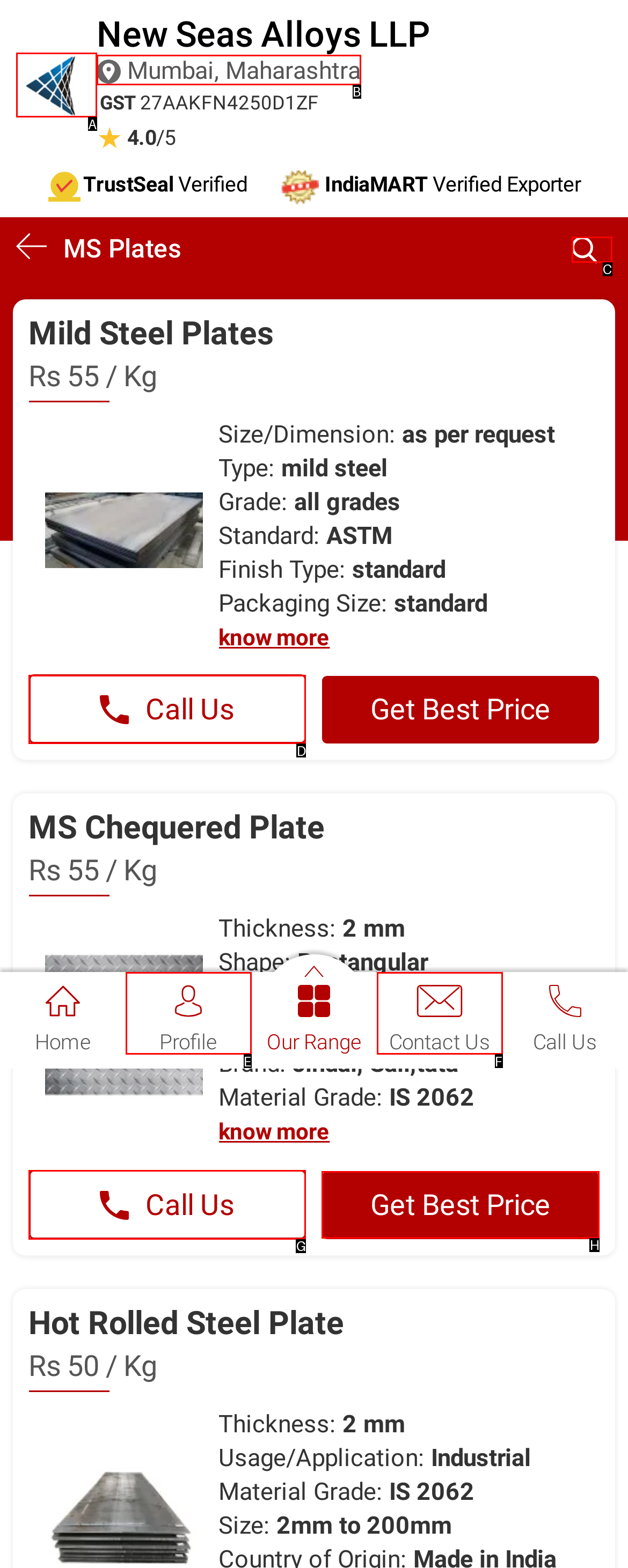Find the HTML element that corresponds to the description: parent_node: MS Plates. Indicate your selection by the letter of the appropriate option.

C